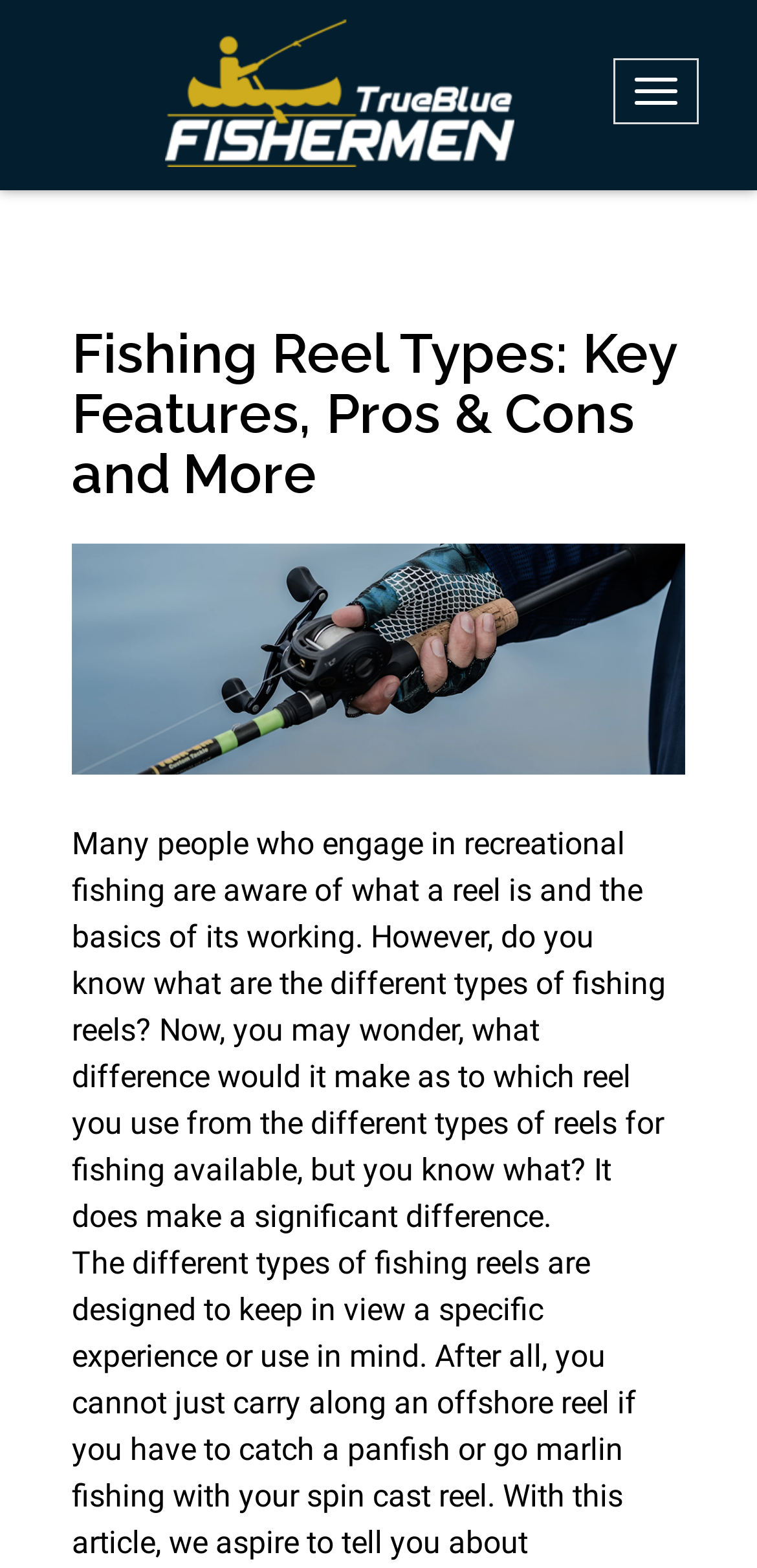Determine the bounding box coordinates of the UI element described by: "alt="TrueBlueFishermen"".

[0.218, 0.046, 0.679, 0.069]